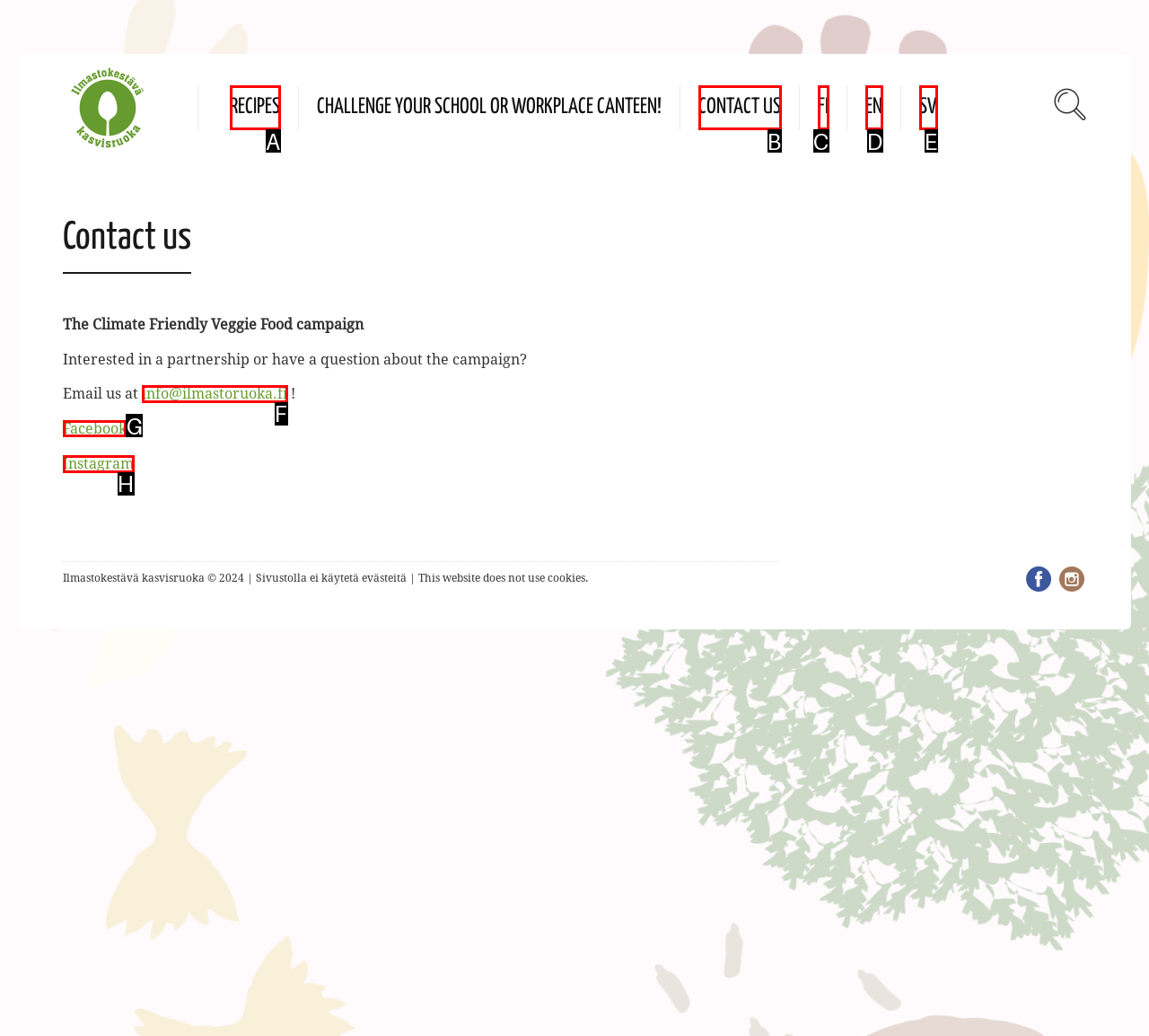From the available options, which lettered element should I click to complete this task: Visit the Facebook page?

G